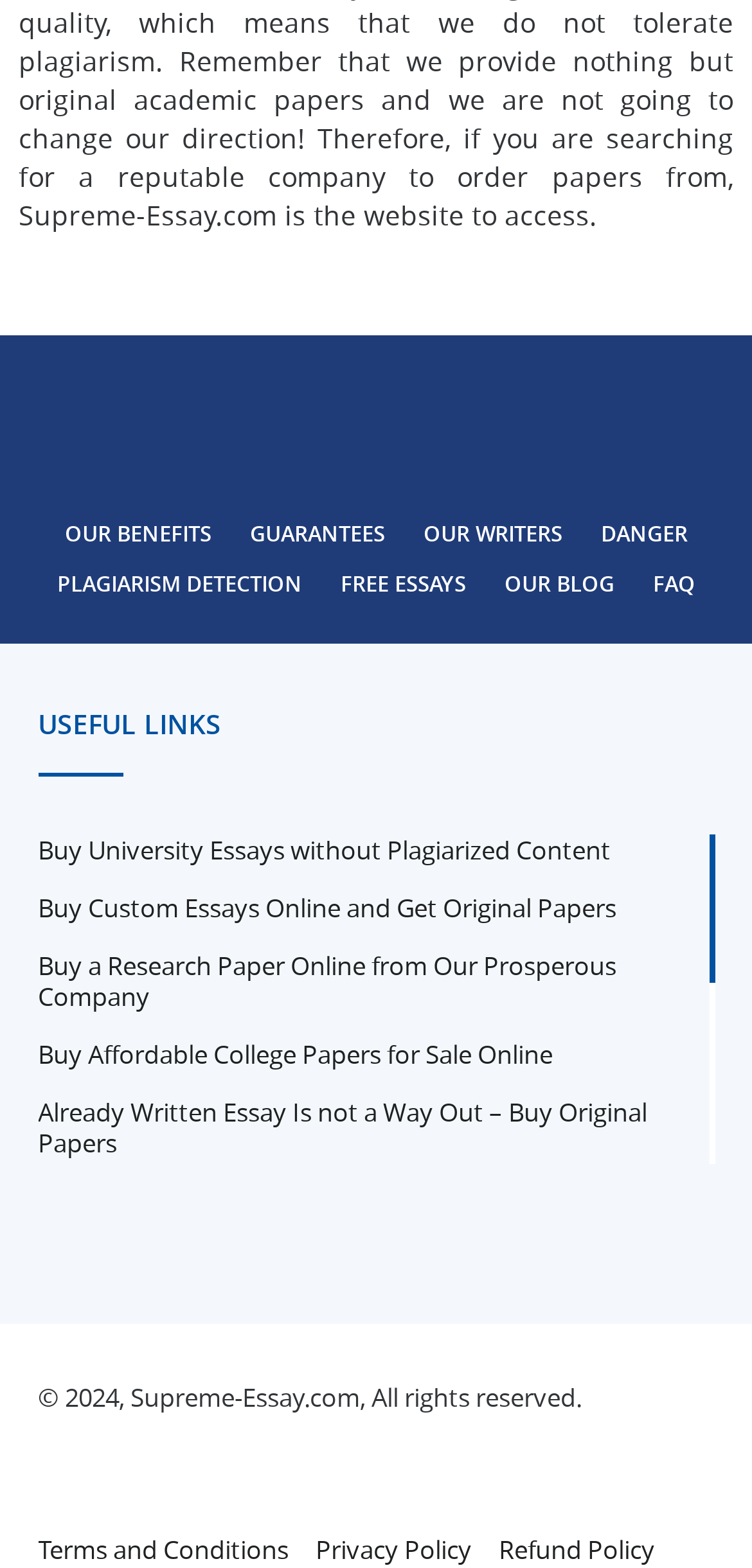Provide the bounding box coordinates in the format (top-left x, top-left y, bottom-right x, bottom-right y). All values are floating point numbers between 0 and 1. Determine the bounding box coordinate of the UI element described as: Guarantees

[0.312, 0.324, 0.532, 0.356]